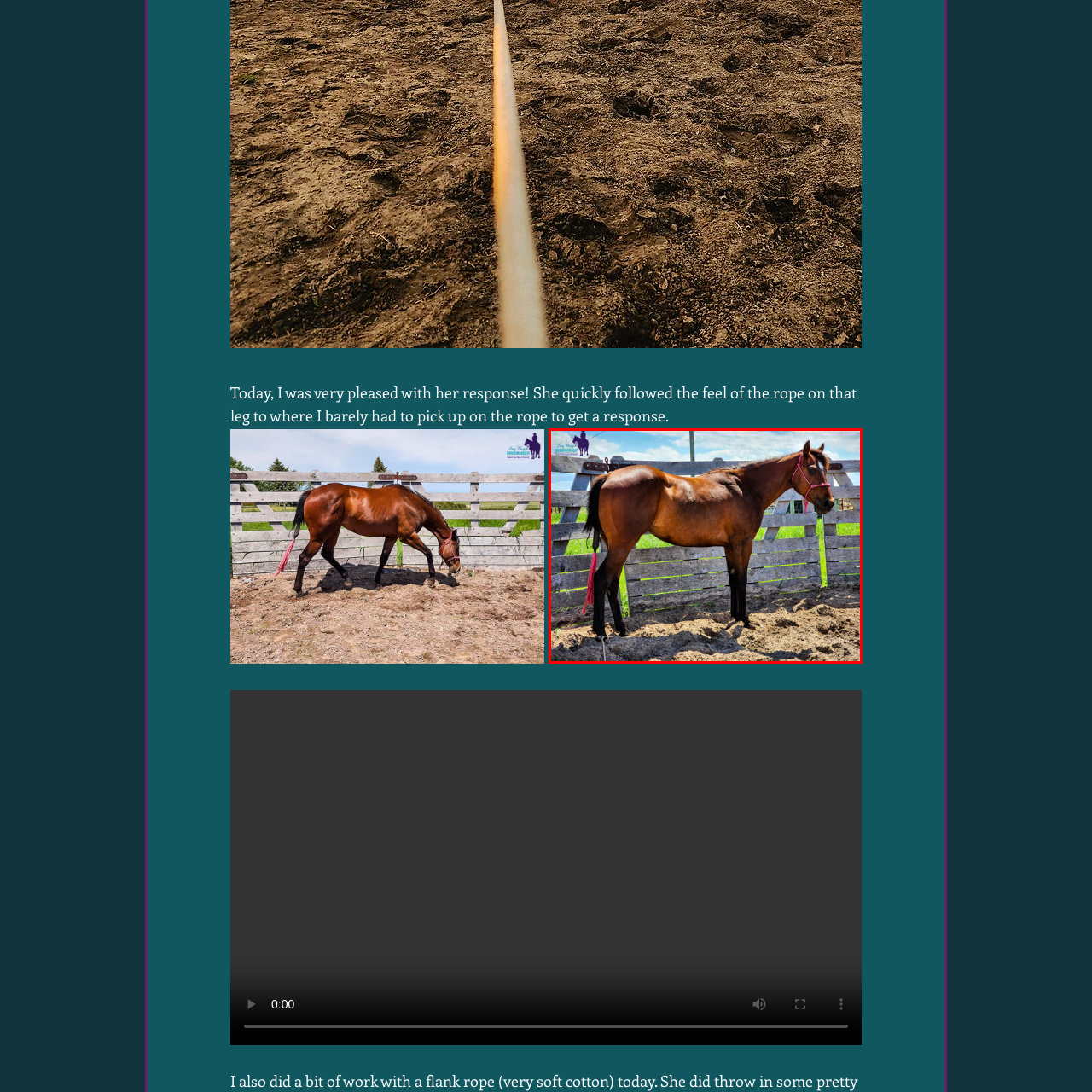Identify the content inside the red box and answer the question using a brief word or phrase: What is the color of the horse's coat?

Chestnut